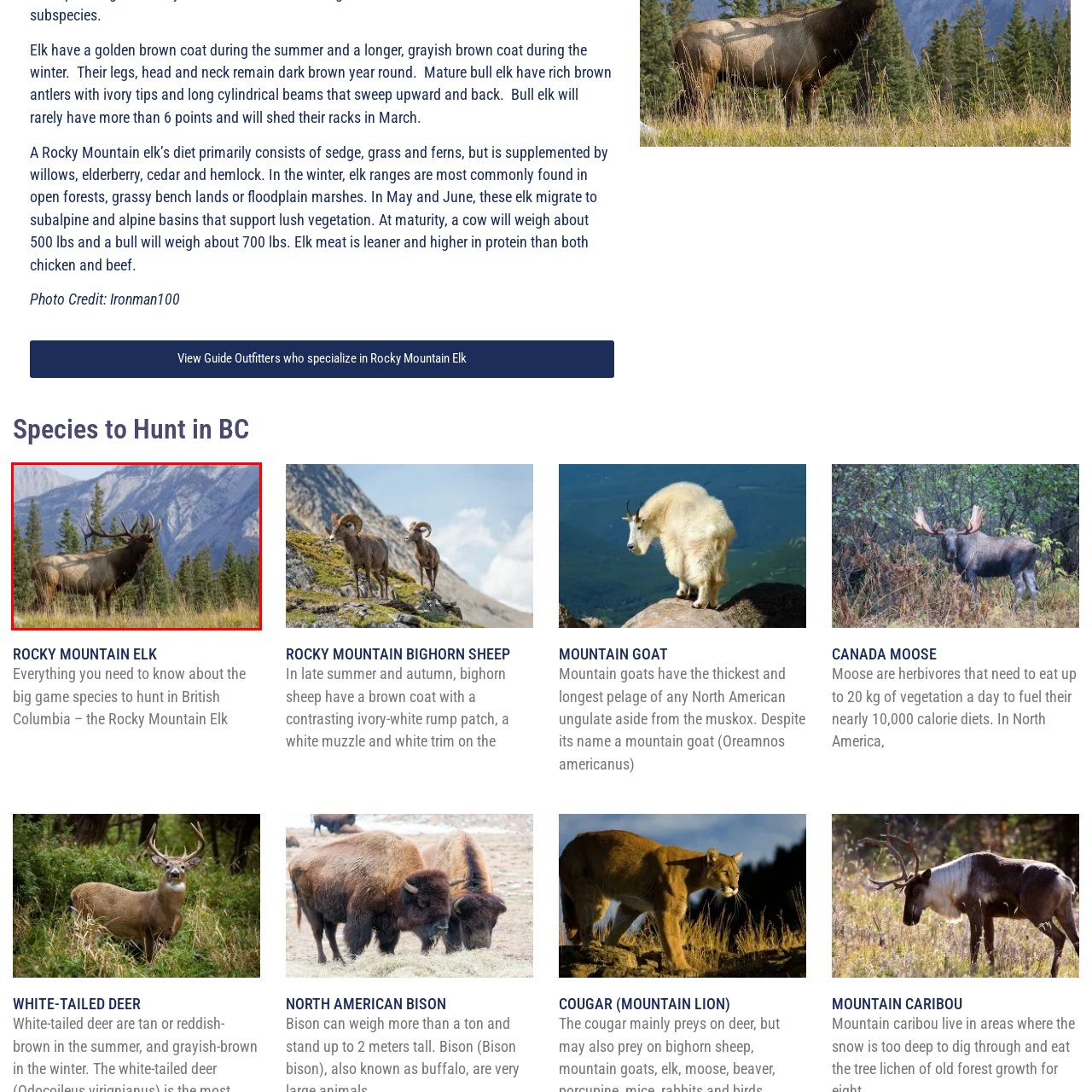What is the color of the elk's coat in winter?
Examine the portion of the image surrounded by the red bounding box and deliver a detailed answer to the question.

The caption states that during winter, the elk's coats transition to a longer, grayish-brown hue, which is a distinct characteristic of the species.